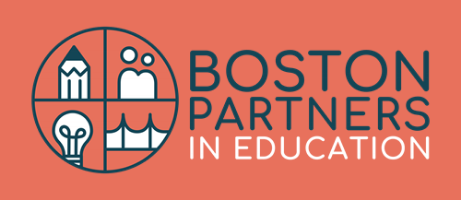How many quadrants does the logo have?
Please describe in detail the information shown in the image to answer the question.

The logo is divided into four quadrants, each containing a minimalist illustration representing various facets of education and mentorship, as described in the caption.